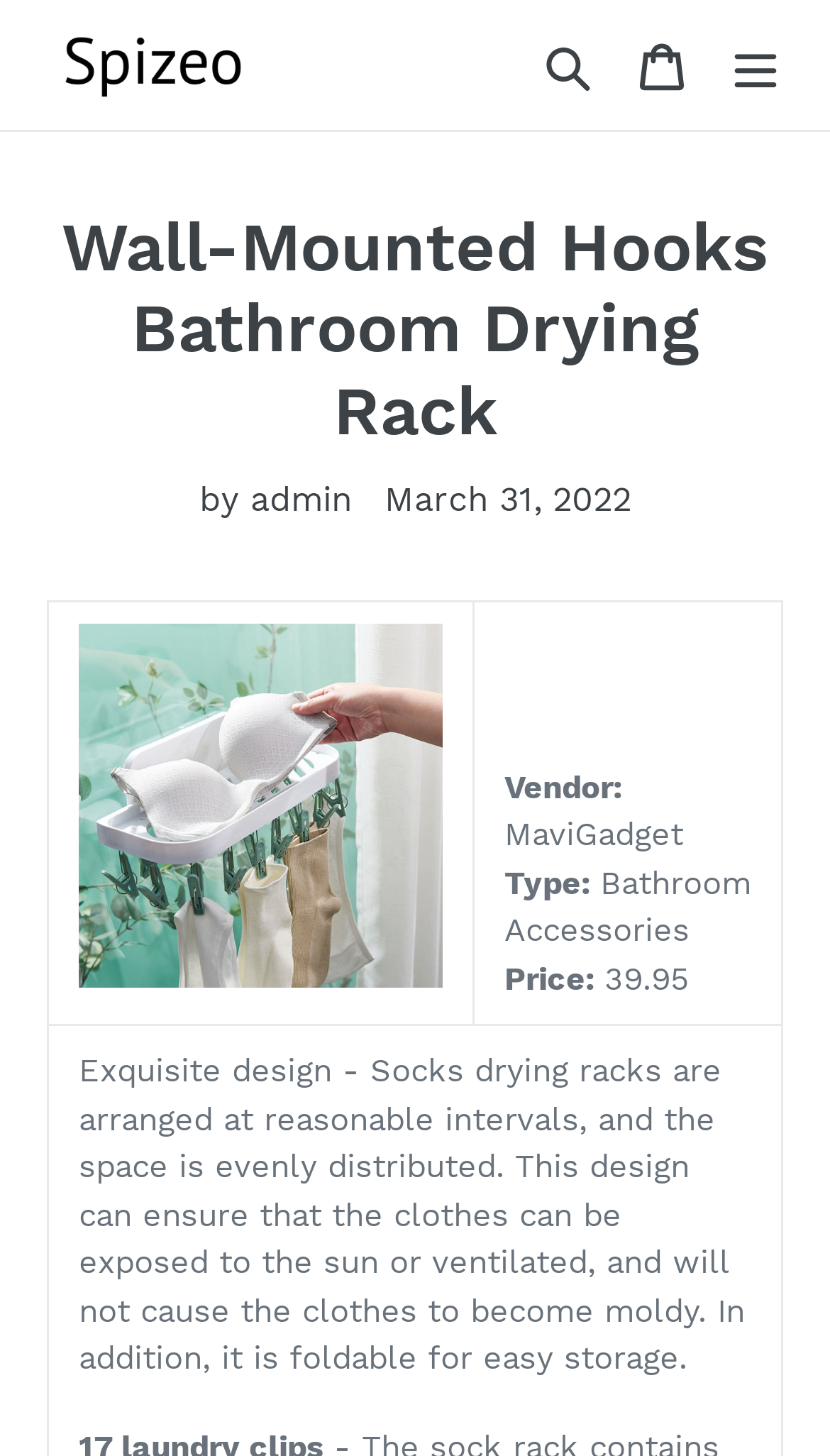Refer to the image and answer the question with as much detail as possible: What is the type of product?

I found the type of product by looking at the gridcell element that contains the product information, which is 'Vendor: MaviGadget Type: Bathroom Accessories Price: 39.95'. The type of product is explicitly stated as Bathroom Accessories.